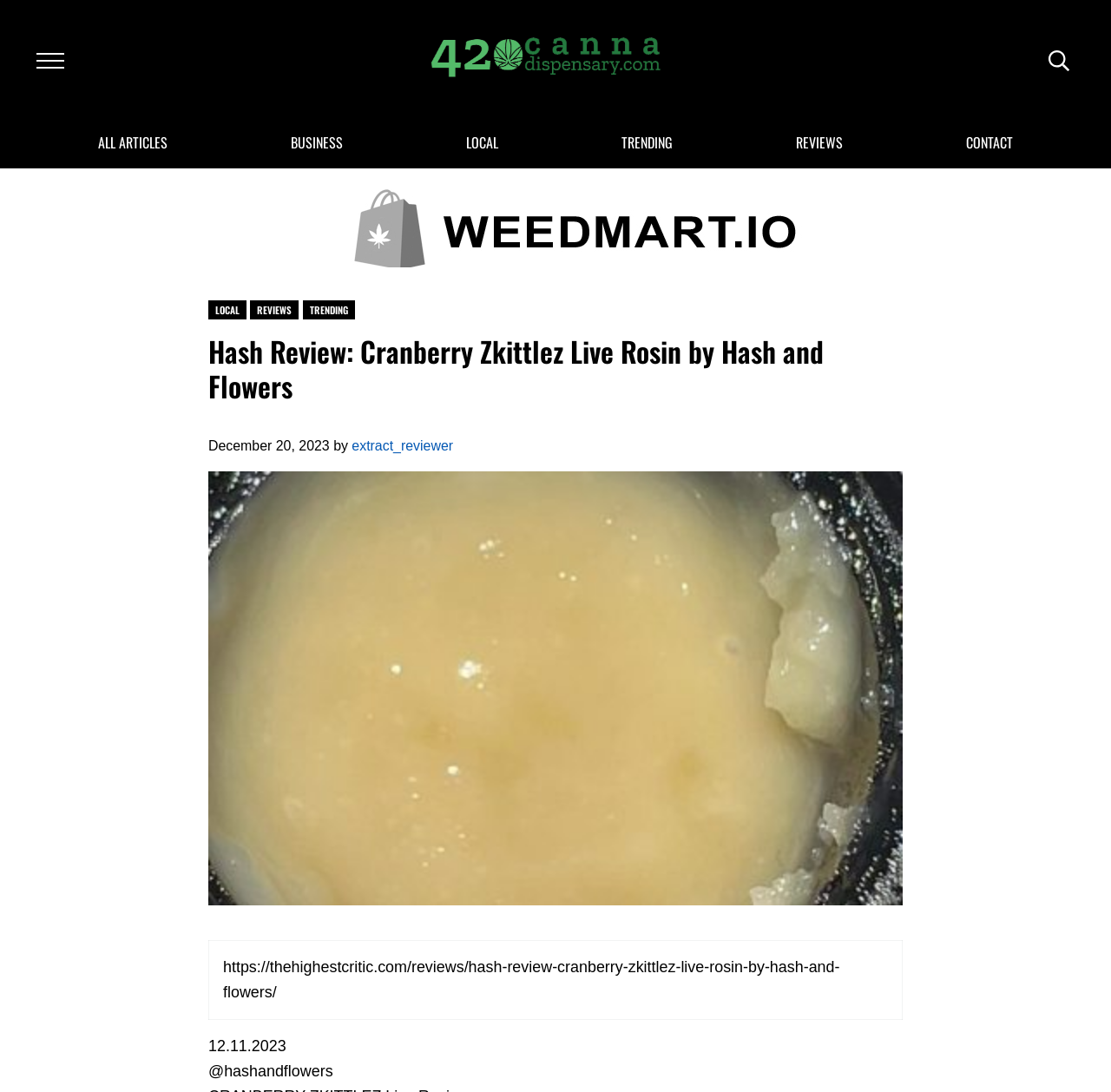Locate the bounding box coordinates of the element you need to click to accomplish the task described by this instruction: "Click the 'Menu' button".

[0.032, 0.043, 0.057, 0.068]